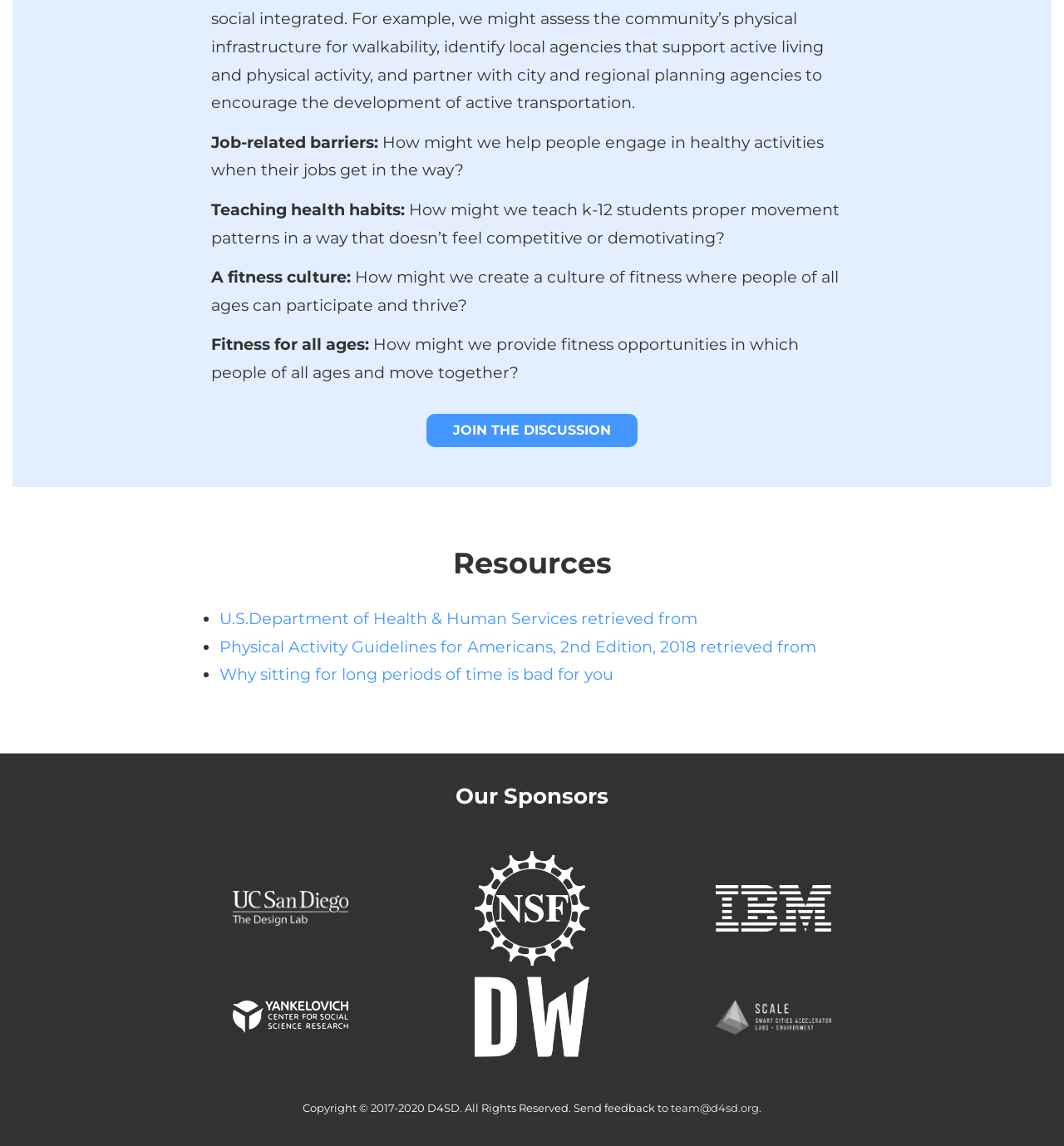What is the main topic of discussion on this webpage?
Provide a comprehensive and detailed answer to the question.

The webpage appears to be discussing various aspects of fitness and health, including job-related barriers, teaching health habits, and creating a culture of fitness. The presence of links to resources such as the U.S. Department of Health & Human Services and Physical Activity Guidelines for Americans also suggests that the webpage is focused on fitness and health.